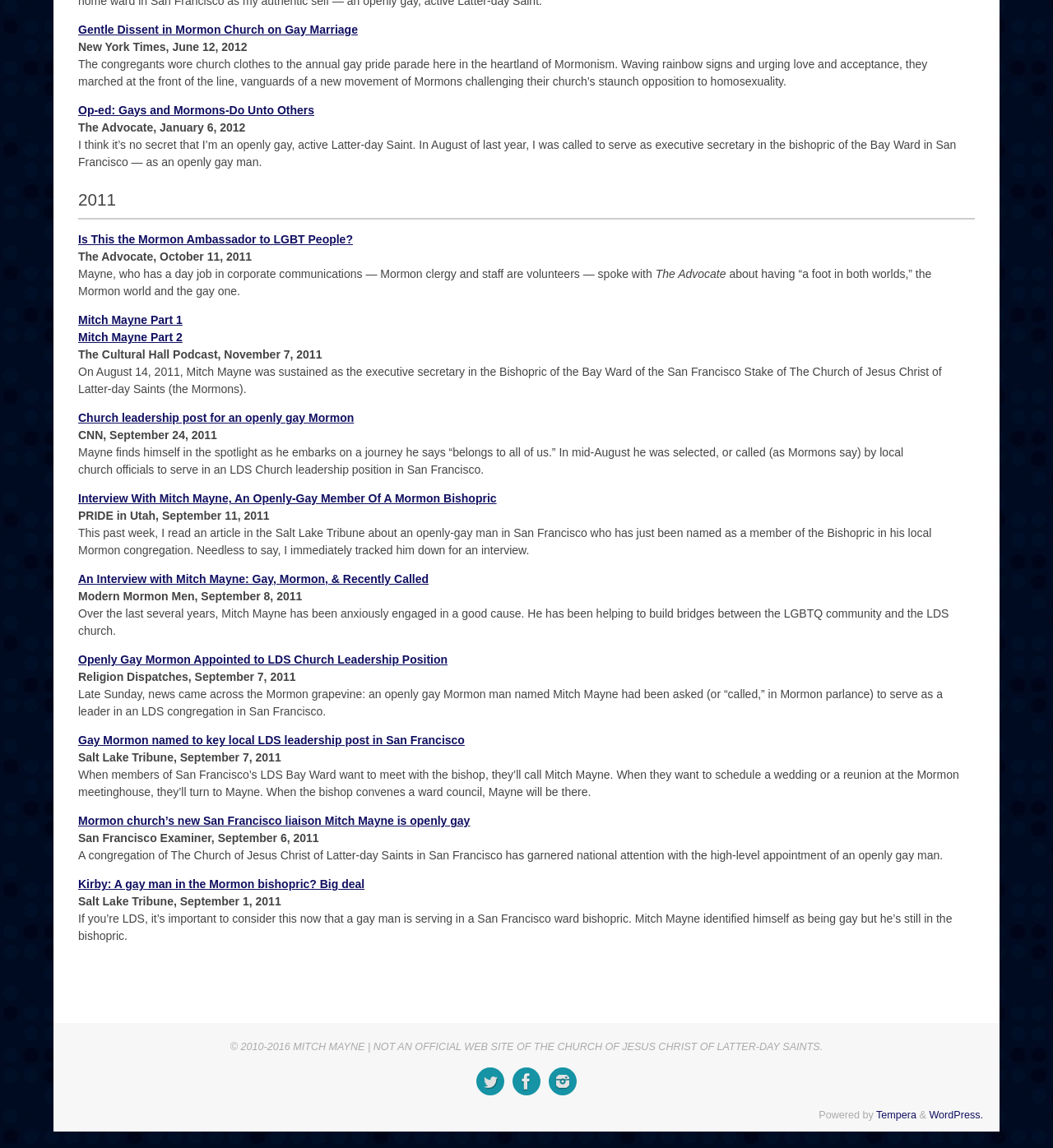Find the bounding box coordinates of the element you need to click on to perform this action: 'Read the article 'Gentle Dissent in Mormon Church on Gay Marriage''. The coordinates should be represented by four float values between 0 and 1, in the format [left, top, right, bottom].

[0.074, 0.02, 0.34, 0.031]